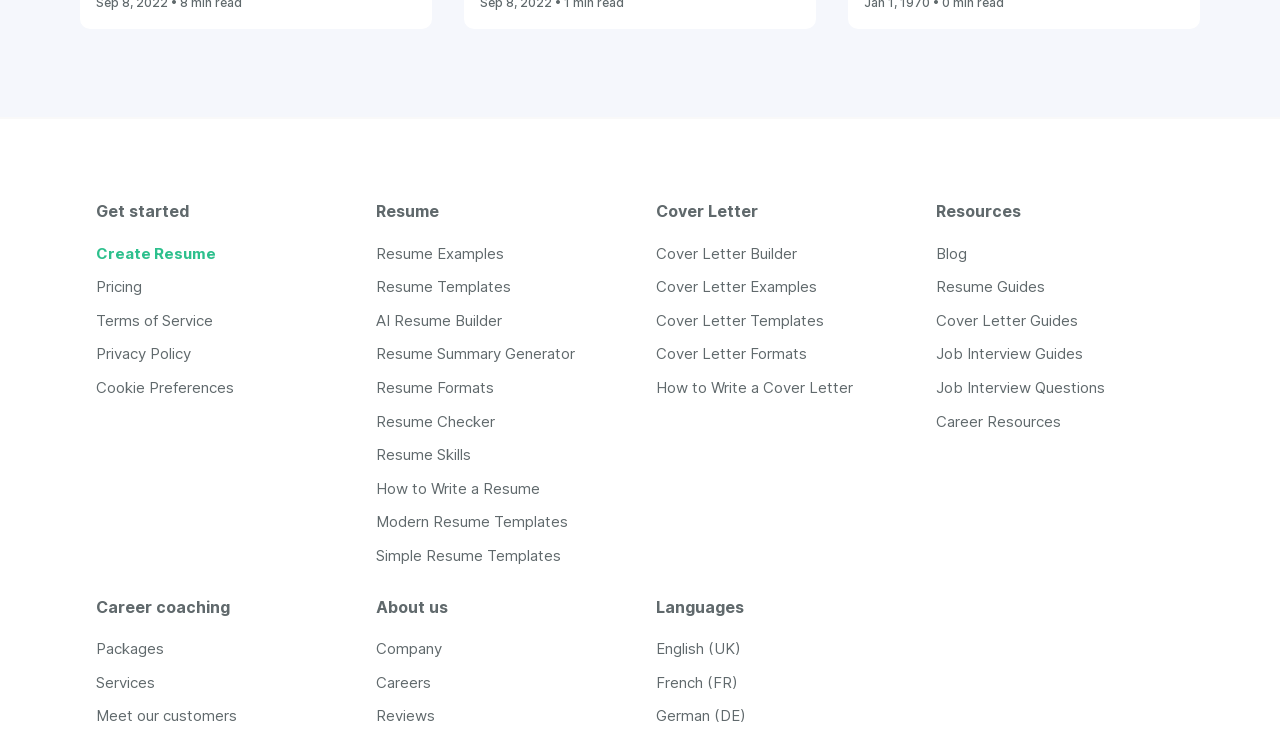Identify the bounding box coordinates for the UI element described as follows: How to Write a Resume. Use the format (top-left x, top-left y, bottom-right x, bottom-right y) and ensure all values are floating point numbers between 0 and 1.

[0.294, 0.648, 0.422, 0.674]